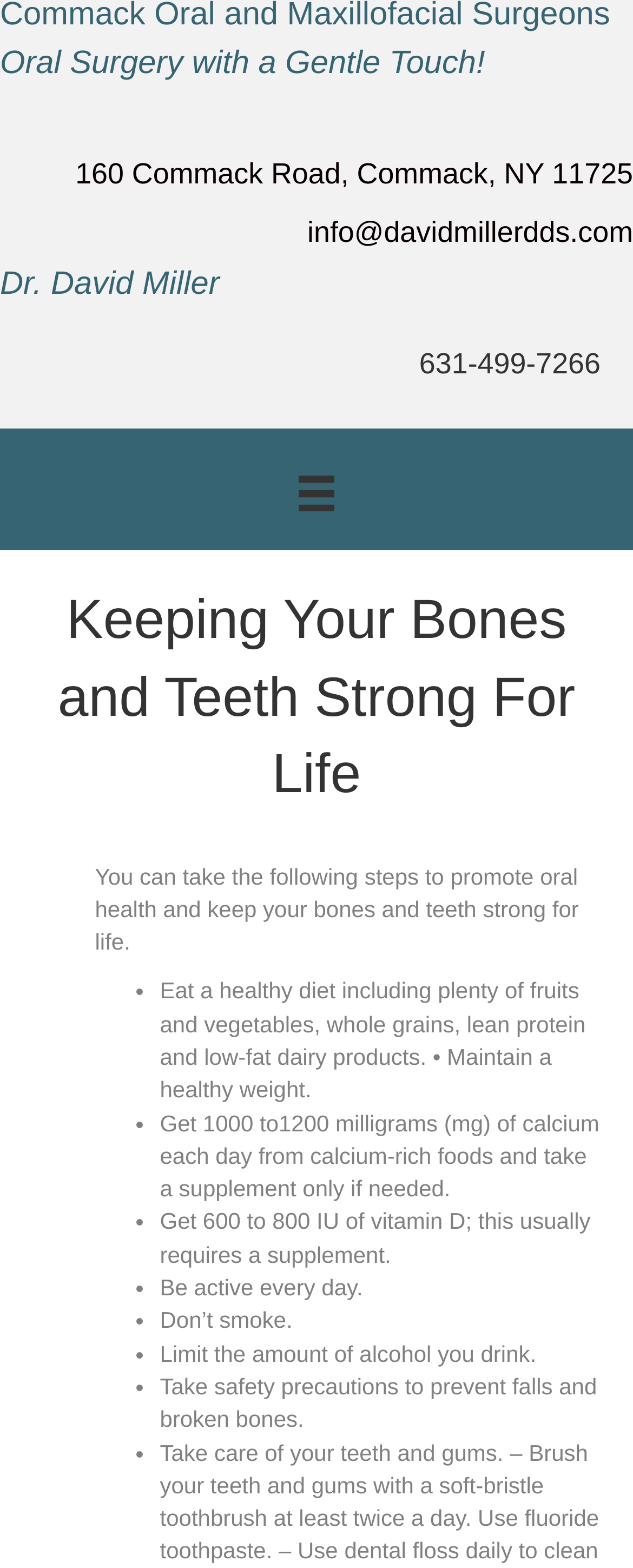Give a short answer using one word or phrase for the question:
What is the address of Commack Oral and Maxillofacial Surgeons?

160 Commack Road, Commack, NY 11725